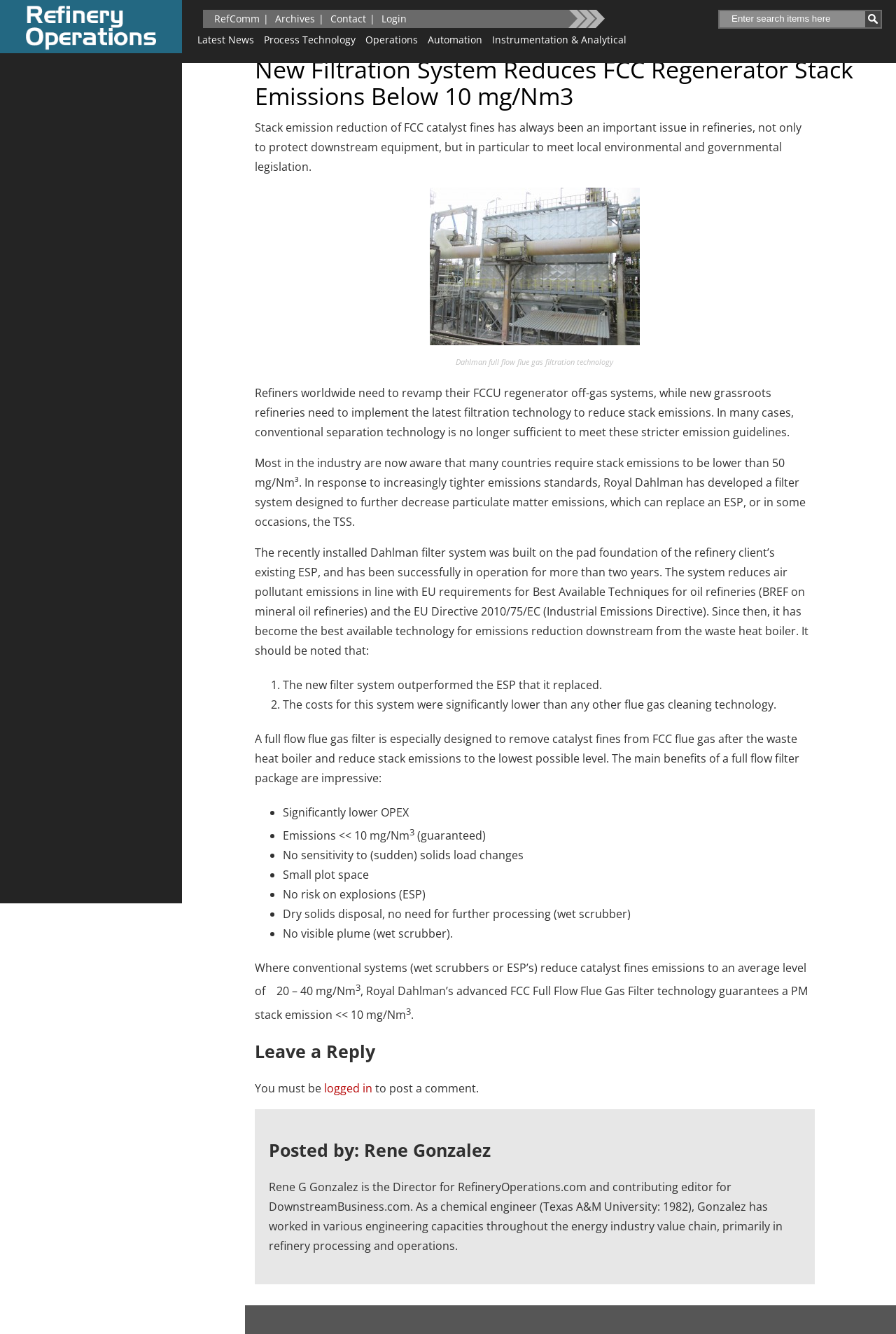Calculate the bounding box coordinates of the UI element given the description: "name="s" placeholder="Enter search items here"".

[0.803, 0.01, 0.962, 0.019]